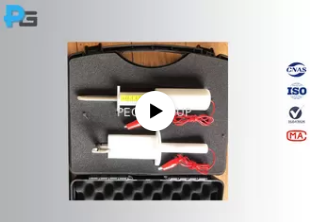What certification logos are visible on the product?
Provide a comprehensive and detailed answer to the question.

The caption states that various certification logos are visible on the product, including ISO and MA, indicating compliance with industry standards.